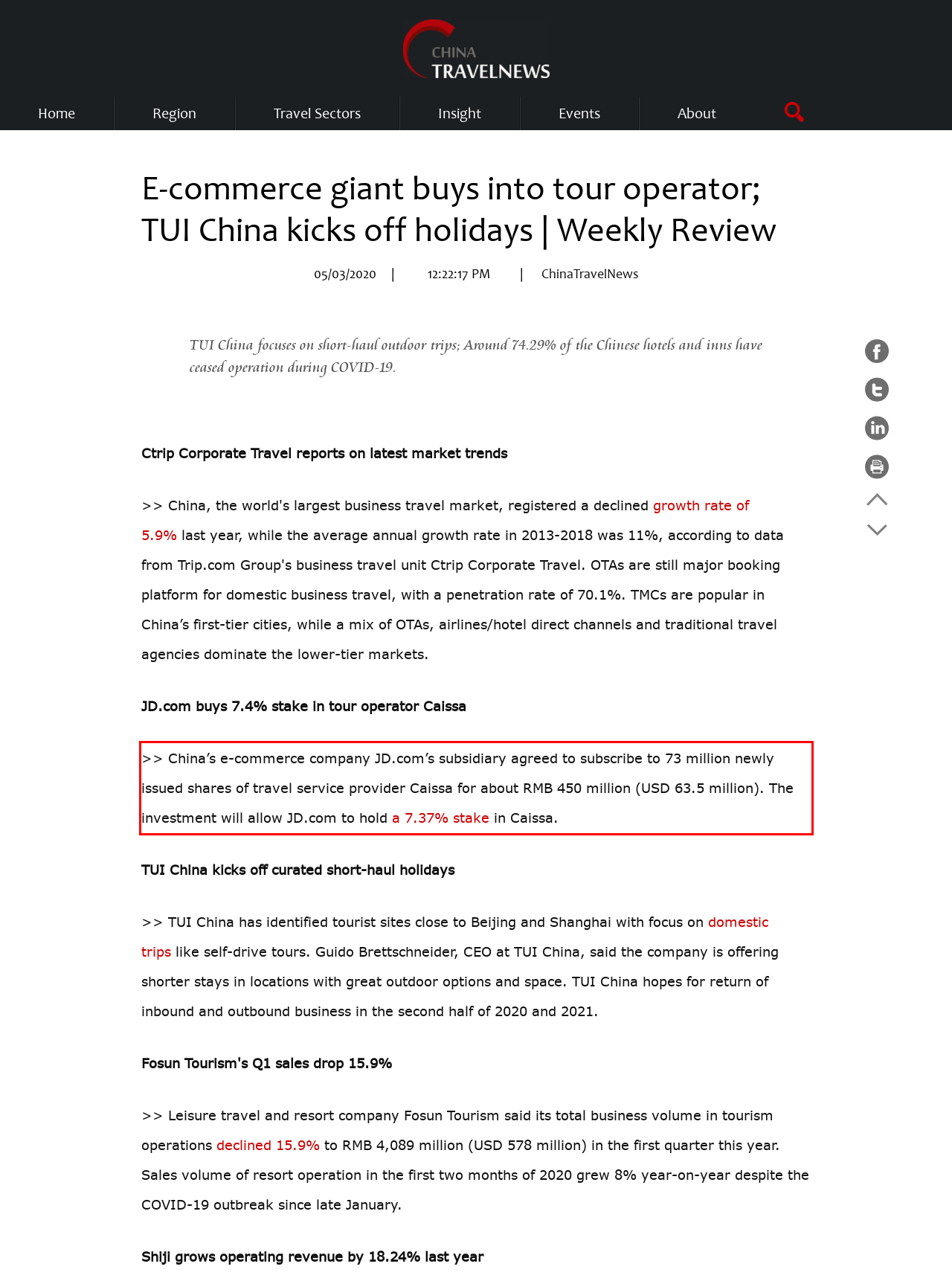Please perform OCR on the UI element surrounded by the red bounding box in the given webpage screenshot and extract its text content.

>> China’s e-commerce company JD.com’s subsidiary agreed to subscribe to 73 million newly issued shares of travel service provider Caissa for about RMB 450 million (USD 63.5 million). The investment will allow JD.com to hold a 7.37% stake in Caissa.